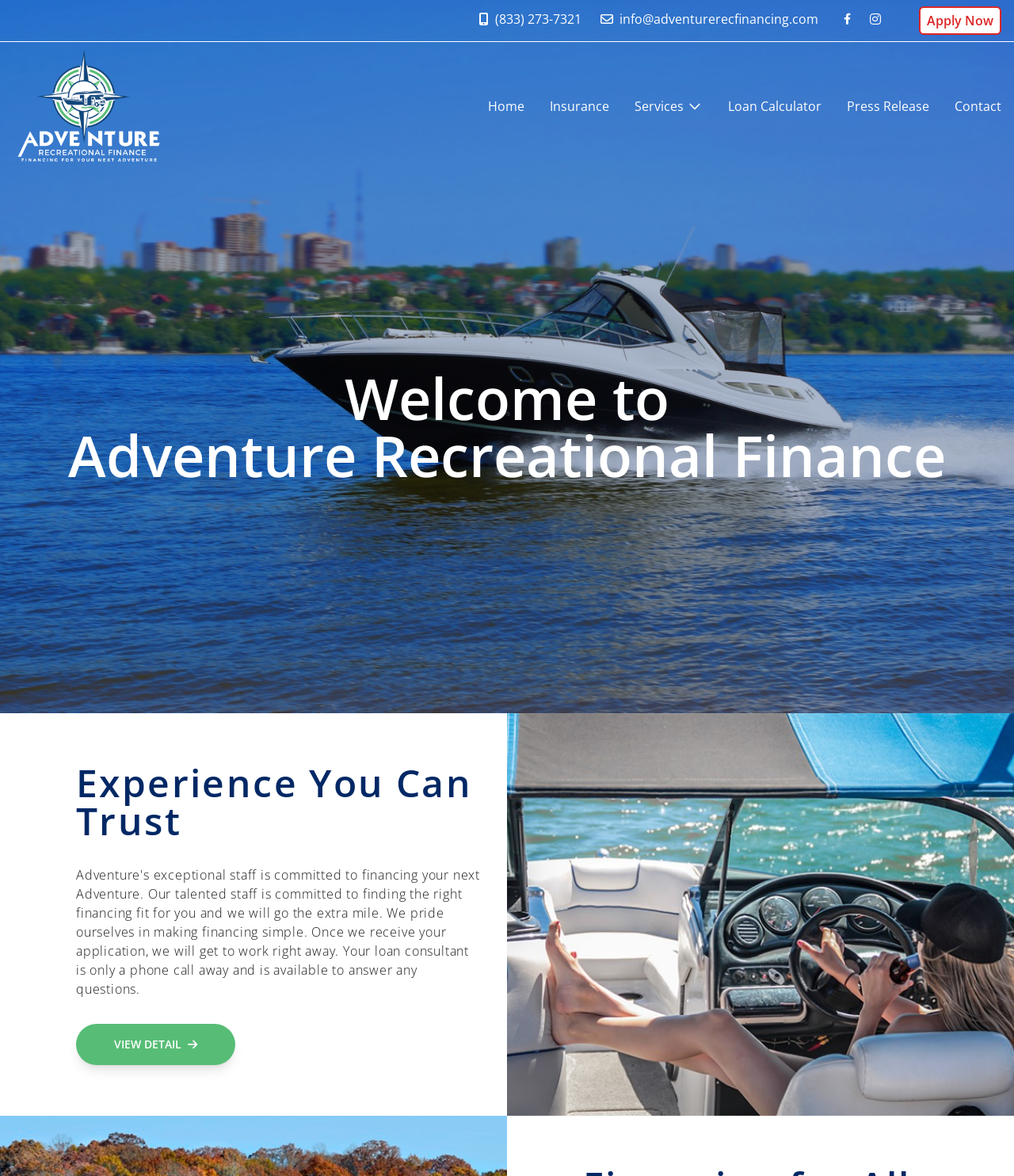Please identify the bounding box coordinates of the area that needs to be clicked to follow this instruction: "Apply now".

[0.906, 0.005, 0.988, 0.03]